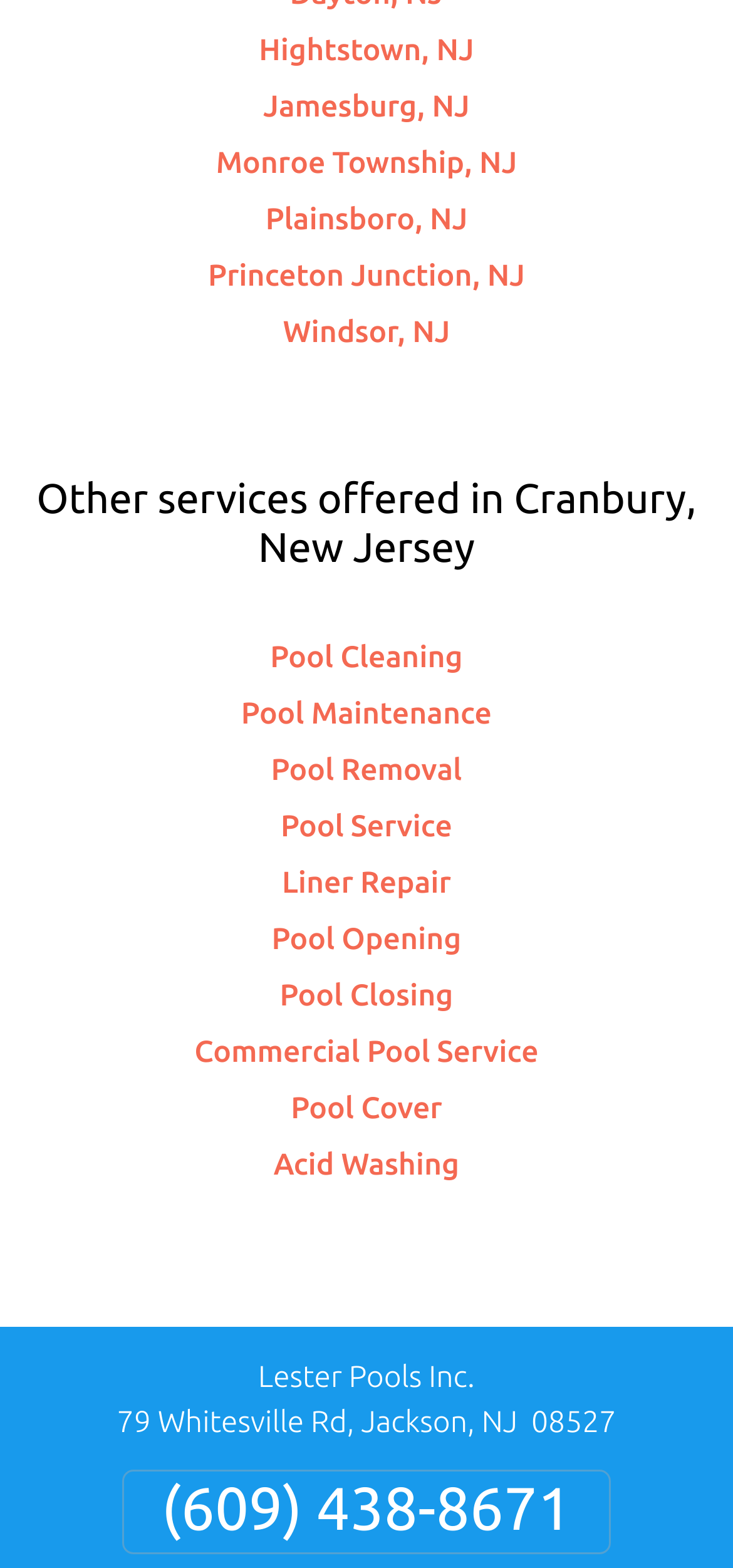Can you specify the bounding box coordinates of the area that needs to be clicked to fulfill the following instruction: "Learn more about Acid Washing services"?

[0.373, 0.732, 0.627, 0.753]